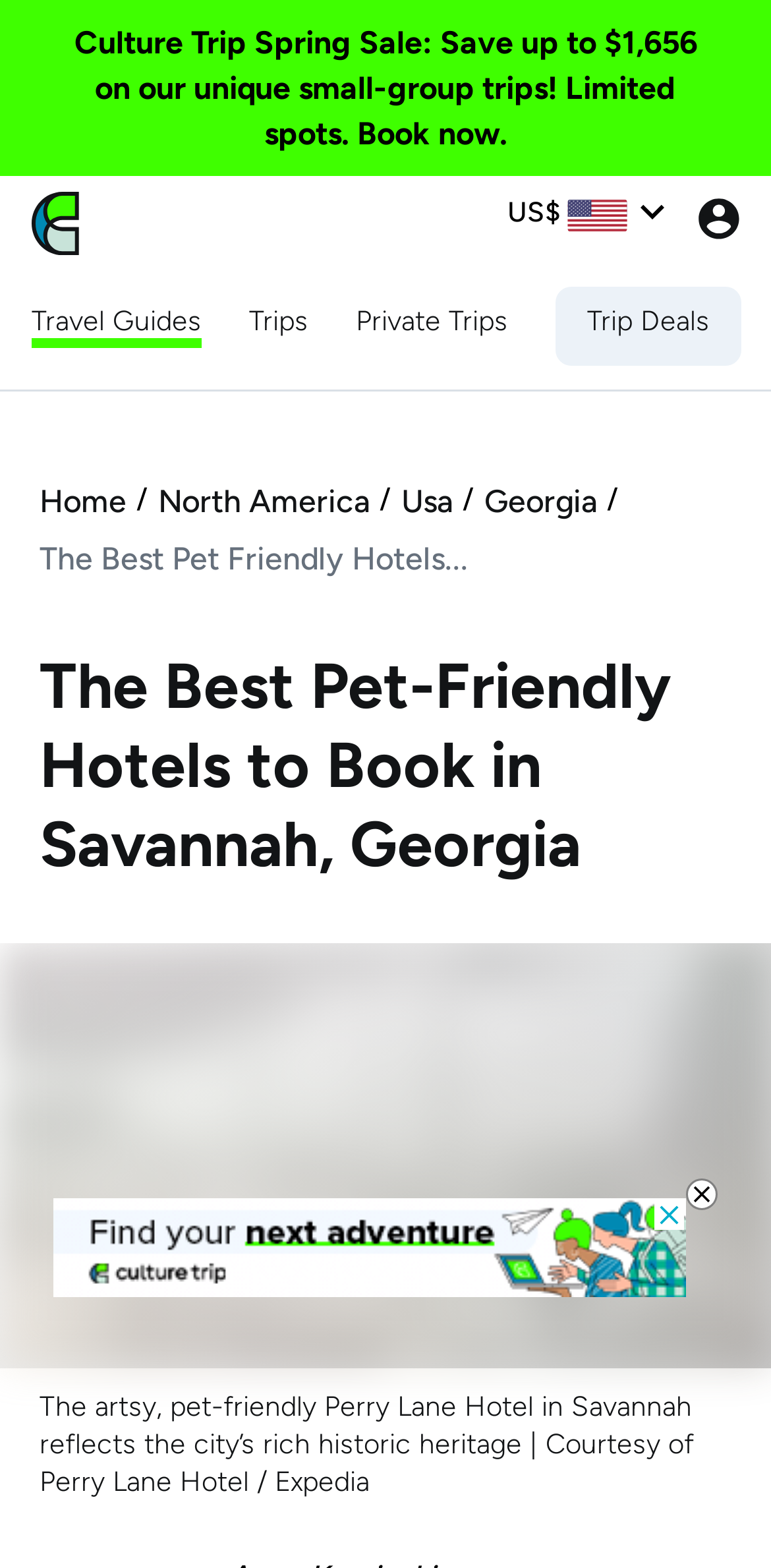Respond with a single word or phrase to the following question: What is the name of the hotel shown in the image?

Perry Lane Hotel